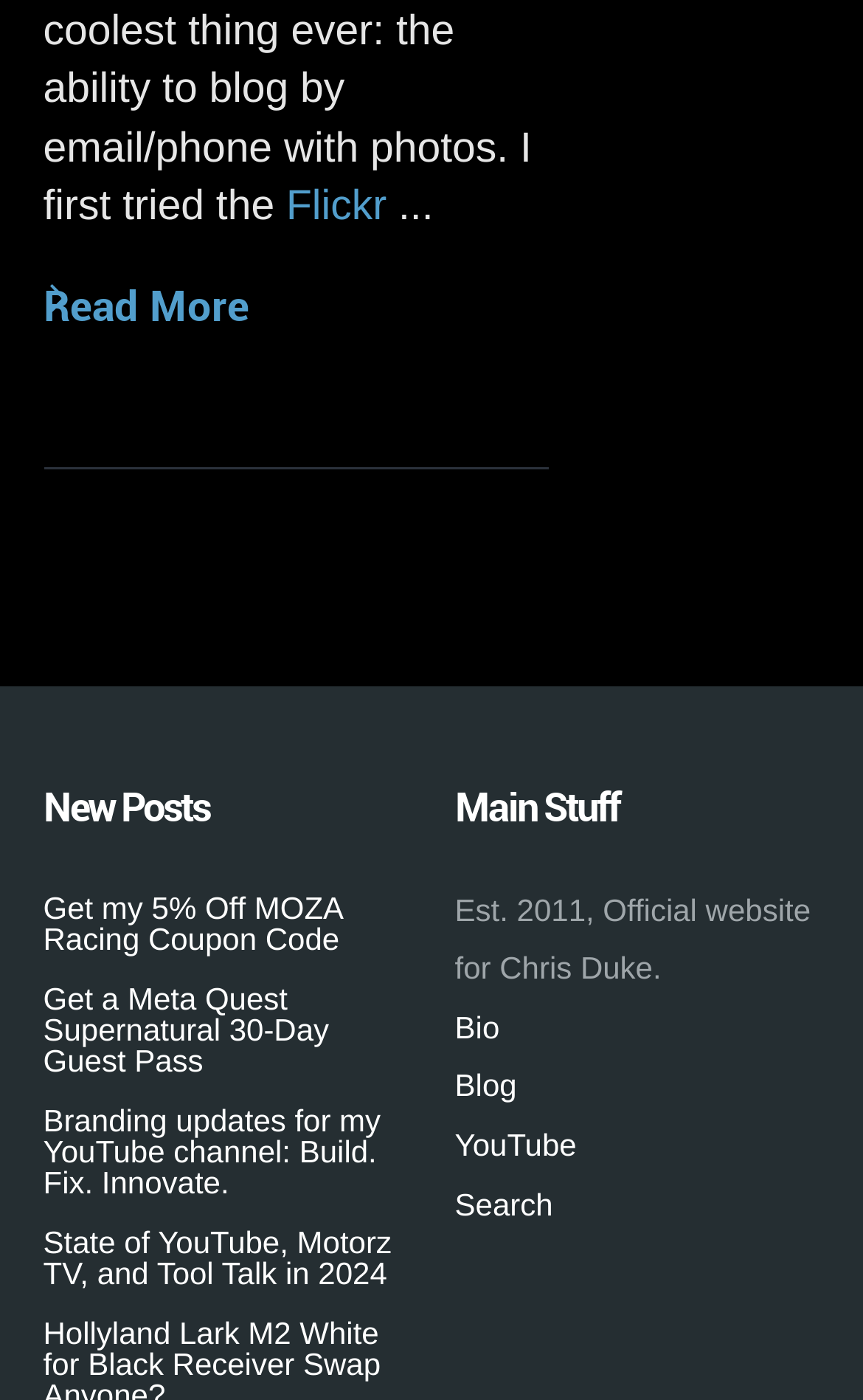Using the provided description: "Read More", find the bounding box coordinates of the corresponding UI element. The output should be four float numbers between 0 and 1, in the format [left, top, right, bottom].

[0.05, 0.19, 0.288, 0.252]